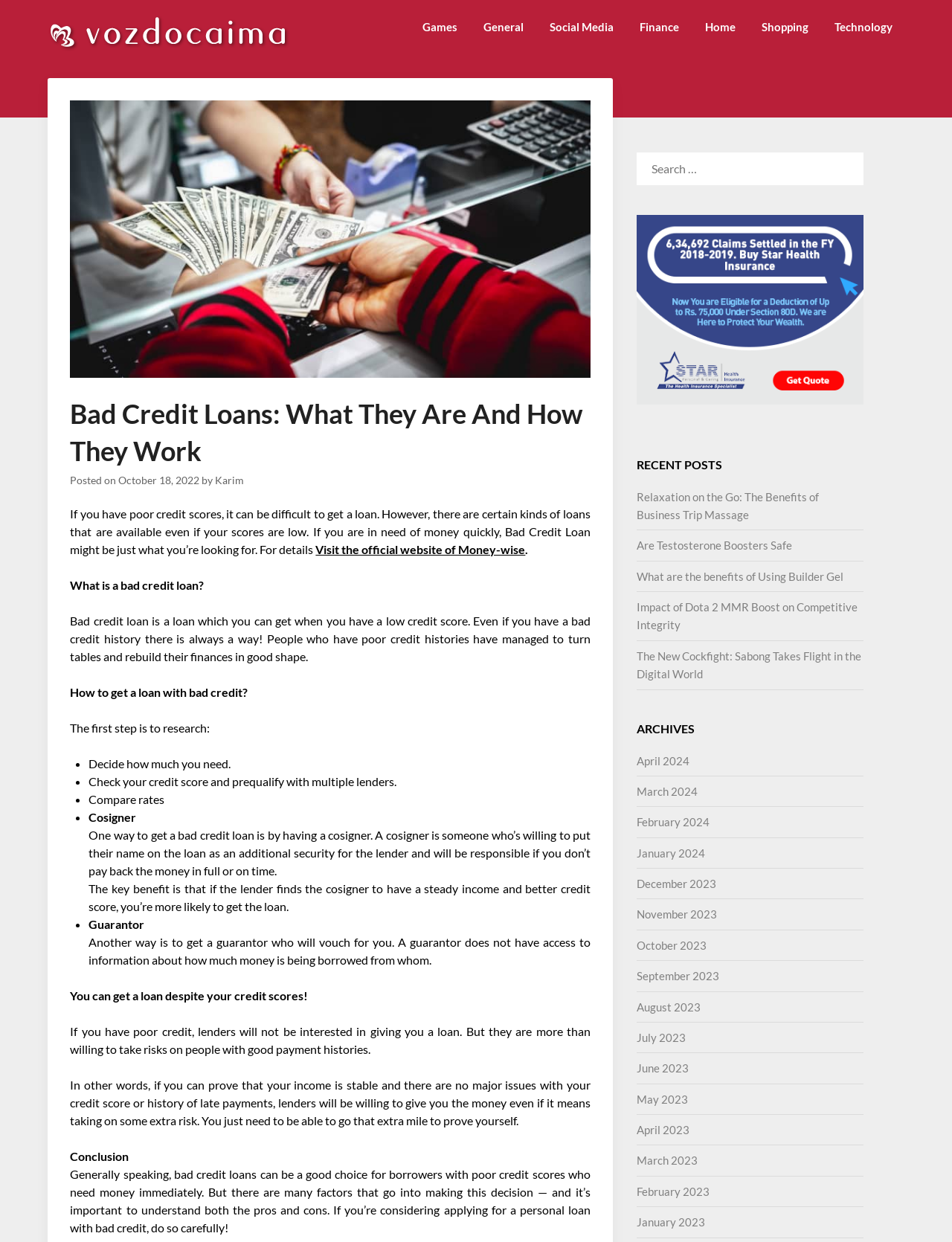Please analyze the image and give a detailed answer to the question:
What is the purpose of a cosigner?

The purpose of a cosigner can be determined by reading the section 'One way to get a bad credit loan is by having a cosigner. A cosigner is someone who’s willing to put their name on the loan as an additional security for the lender and will be responsible if you don’t pay back the money in full or on time.' which explains the role of a cosigner.